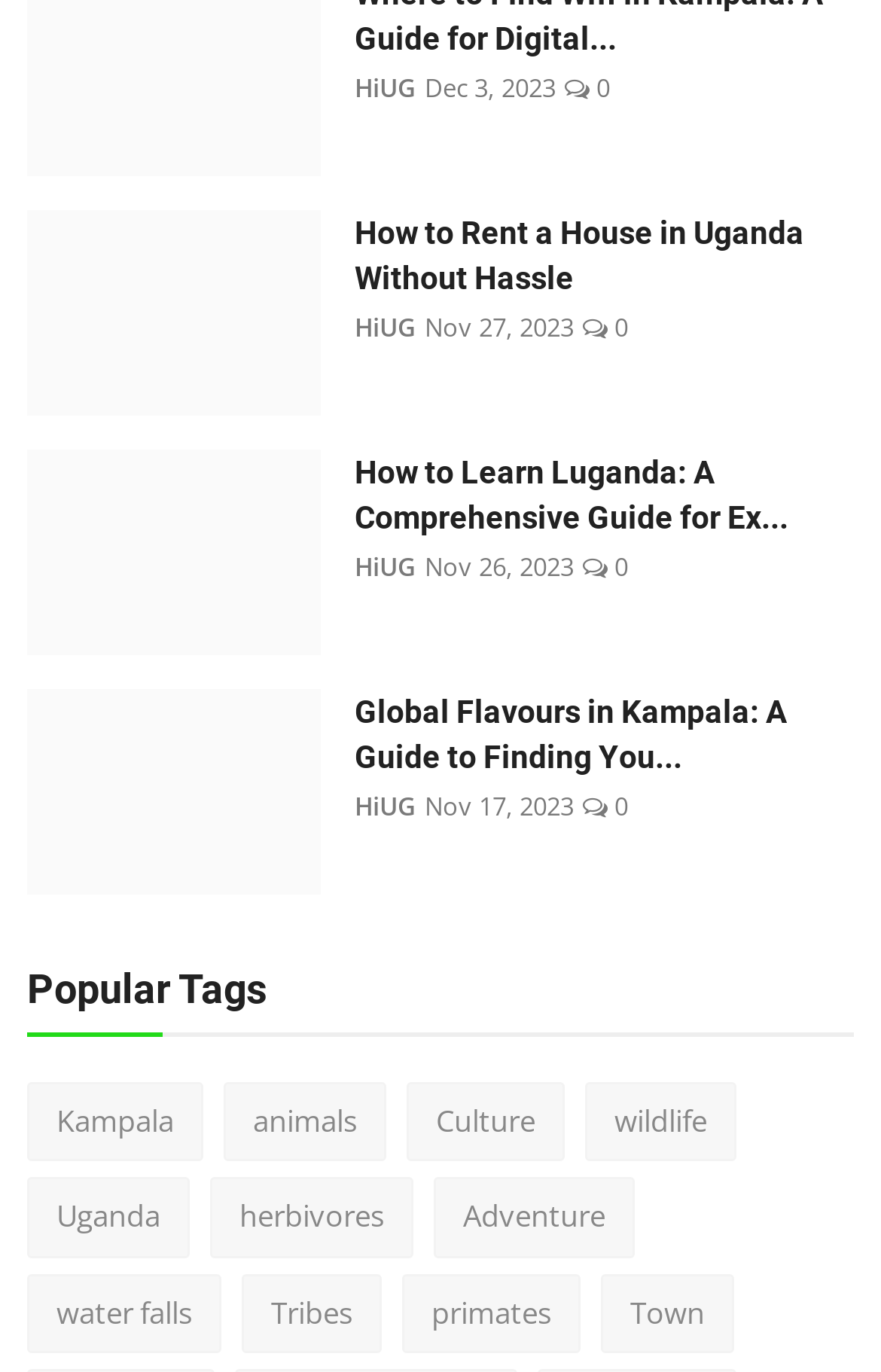Please identify the bounding box coordinates of the clickable area that will fulfill the following instruction: "View 'Global Flavours in Kampala: A Guide to Finding Your Favourite Food Imports'". The coordinates should be in the format of four float numbers between 0 and 1, i.e., [left, top, right, bottom].

[0.031, 0.502, 0.364, 0.652]